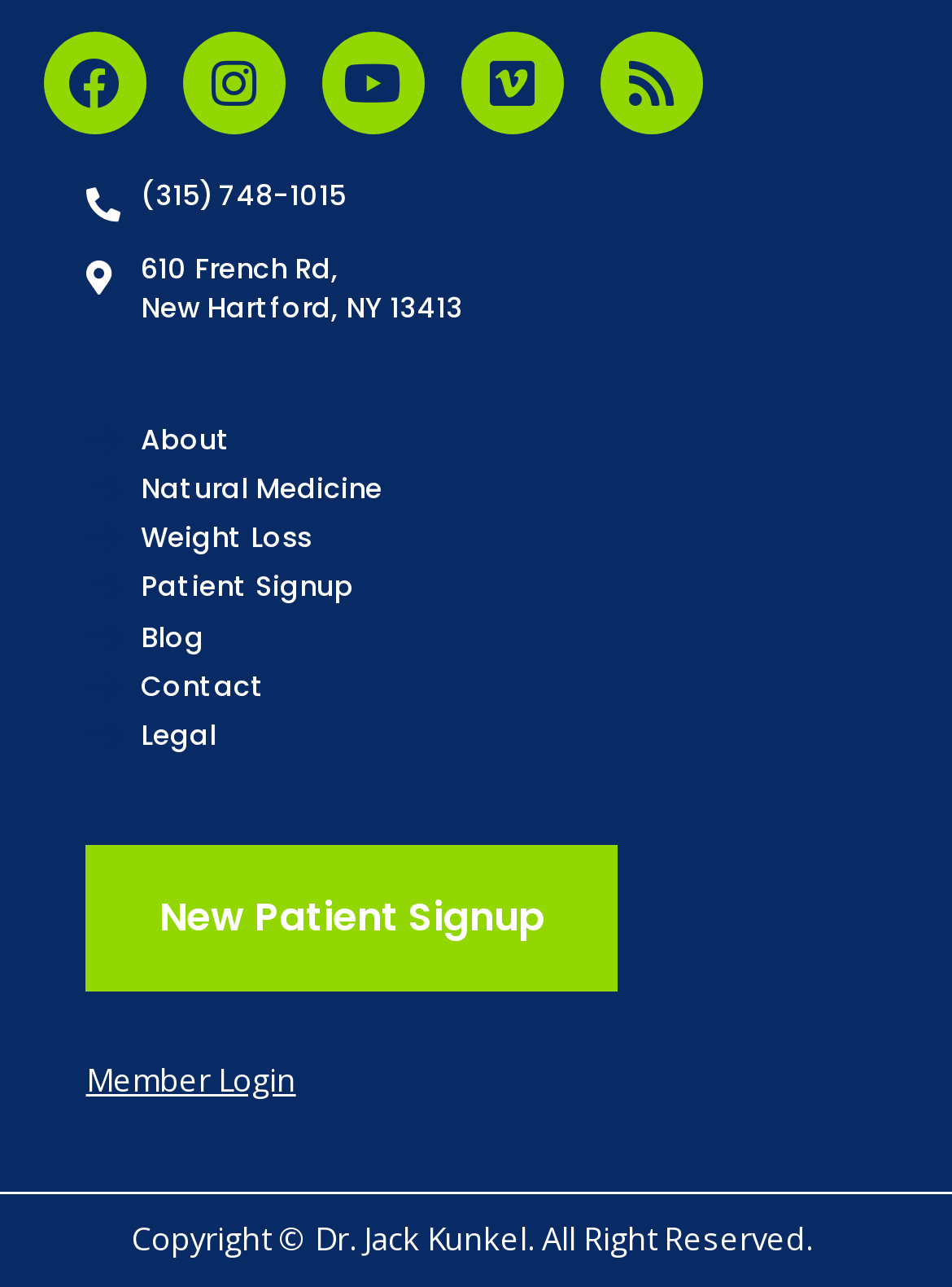Please pinpoint the bounding box coordinates for the region I should click to adhere to this instruction: "Read the blog".

[0.09, 0.475, 0.955, 0.514]